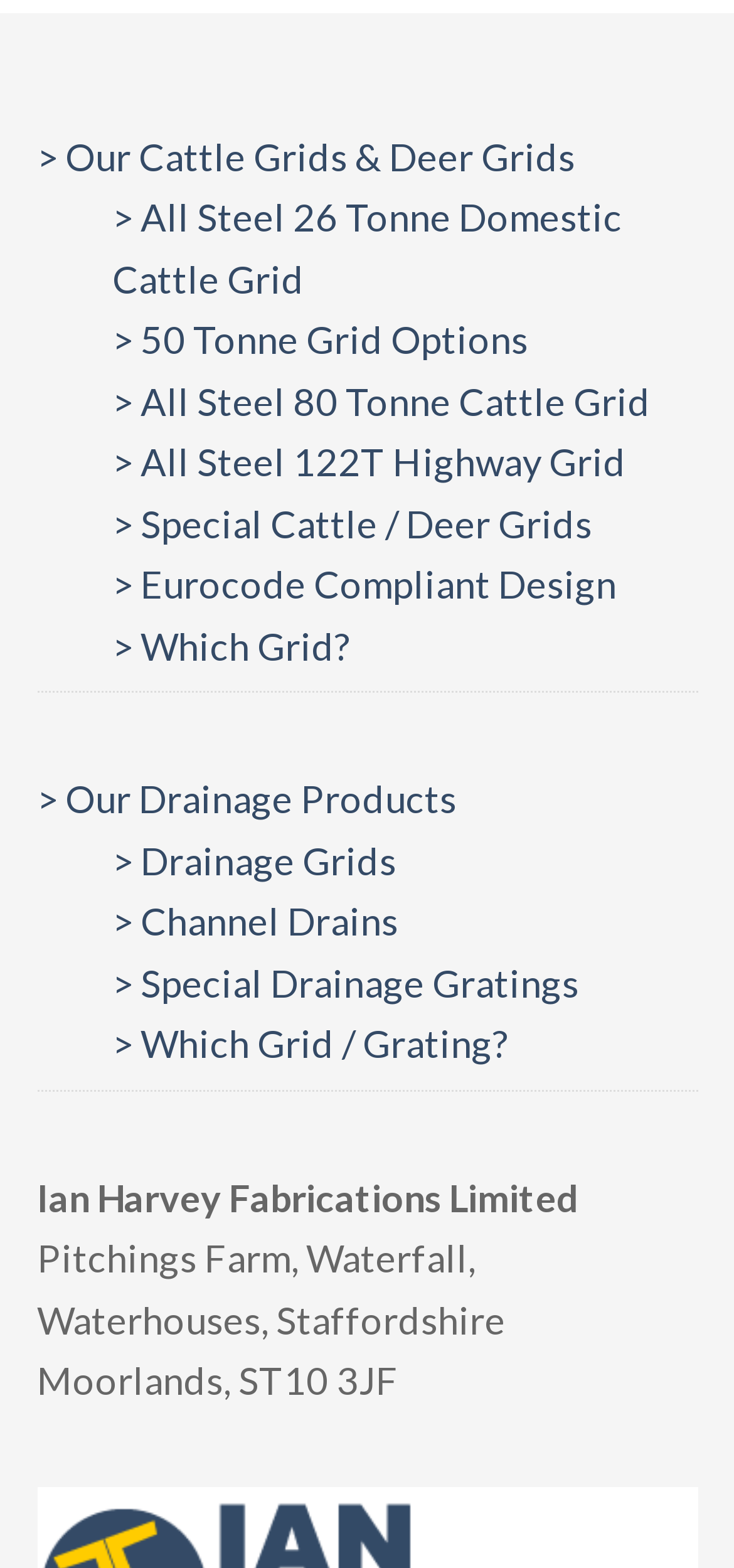What is the weight capacity of the 122T Highway Grid? Based on the image, give a response in one word or a short phrase.

122 Tonne